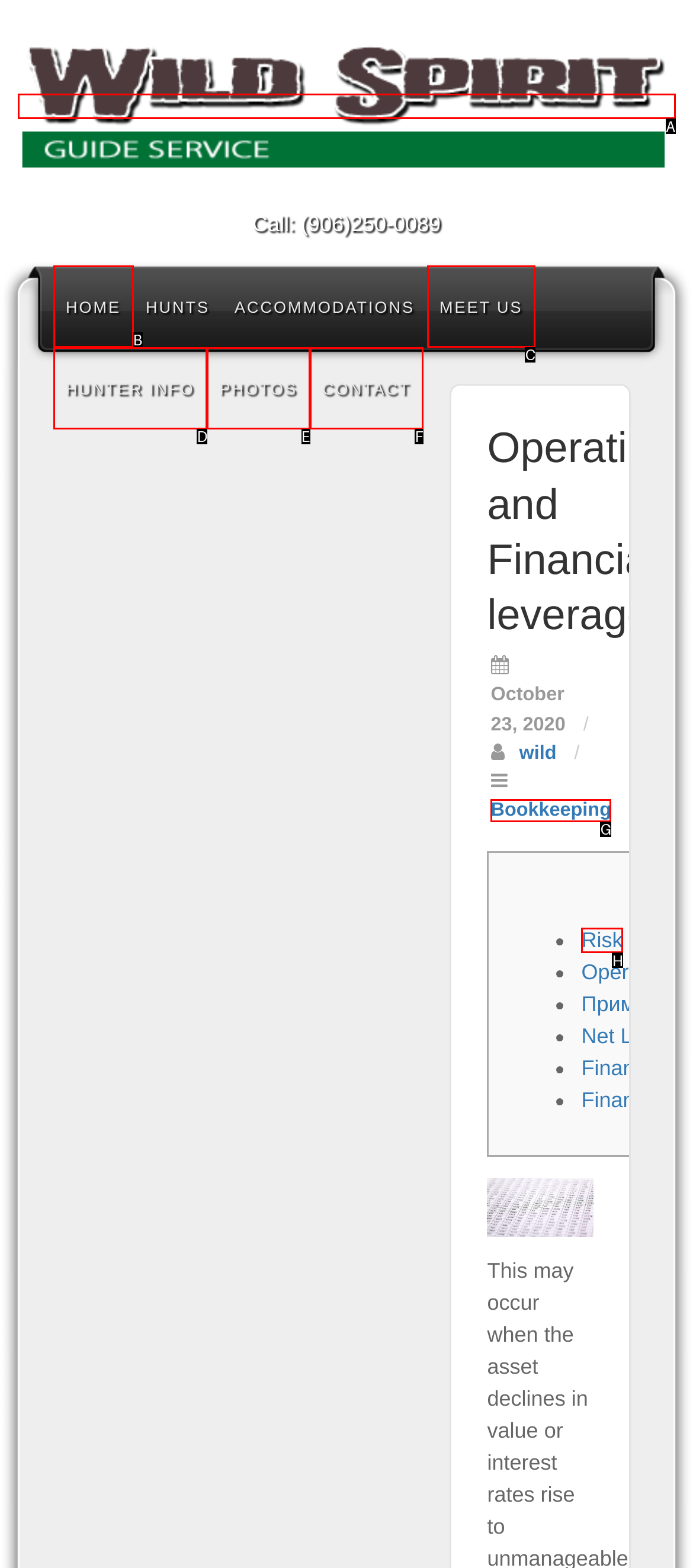Which UI element should you click on to achieve the following task: Click on Bookkeeping? Provide the letter of the correct option.

G